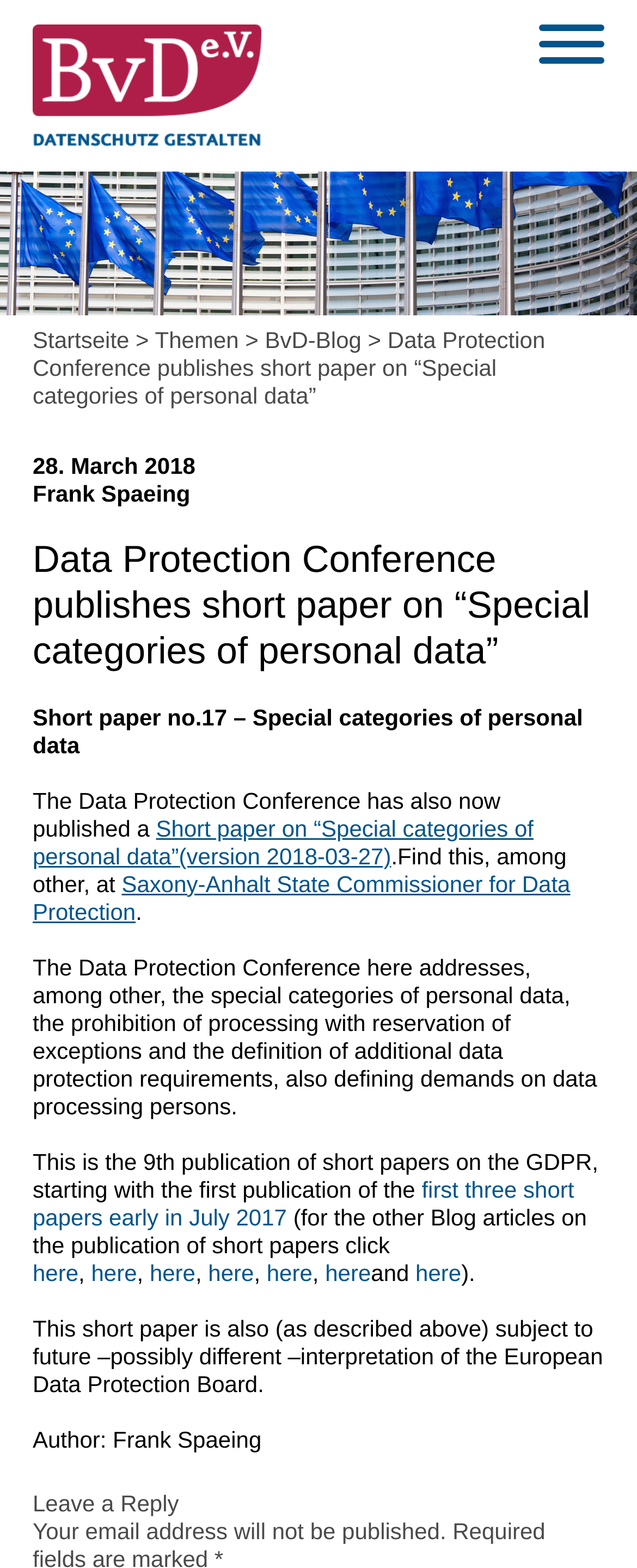Determine the main heading text of the webpage.

Data Protection Conference publishes short paper on “Special categories of personal data”